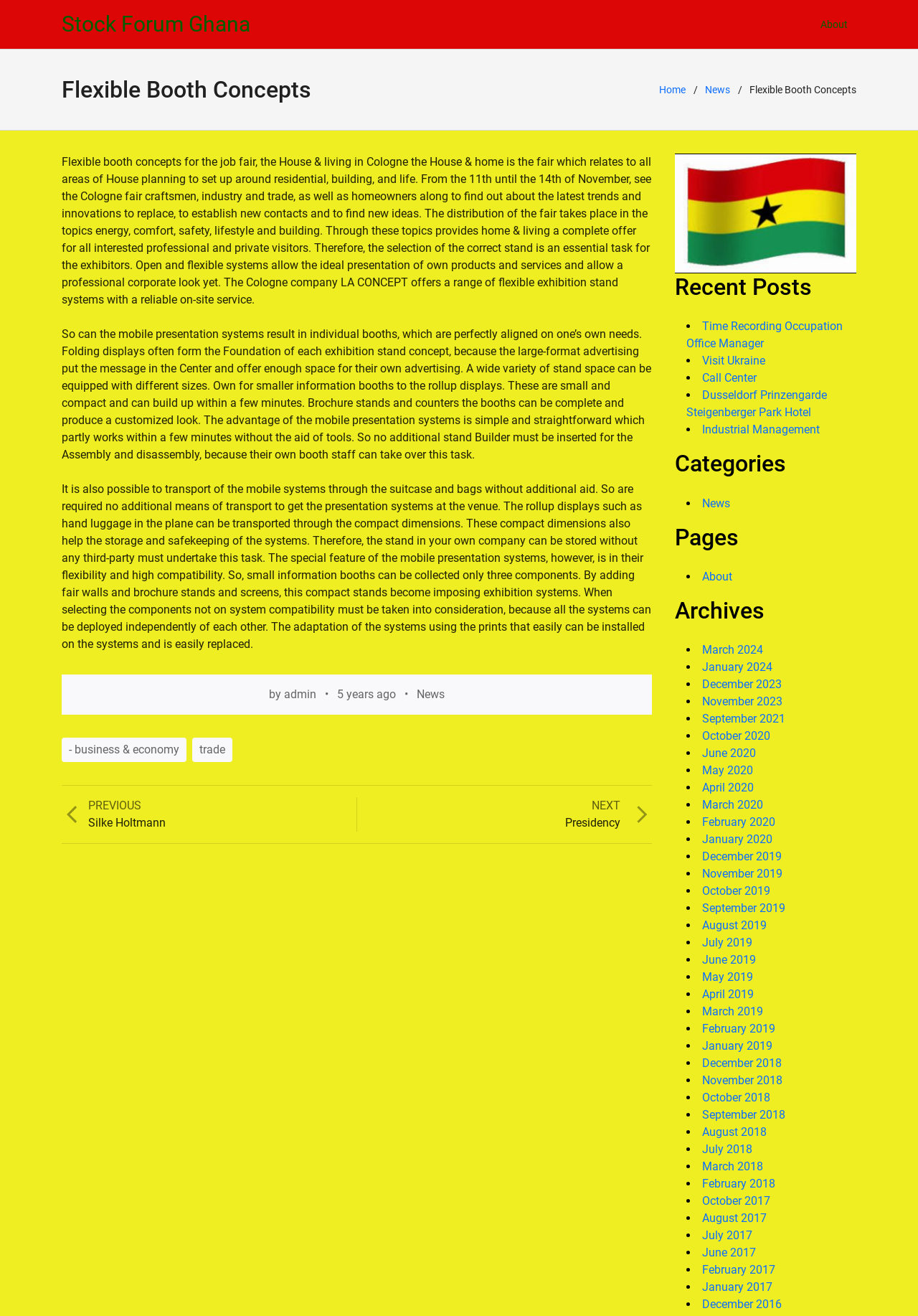Please locate the bounding box coordinates of the region I need to click to follow this instruction: "Visit the 'News' page".

[0.768, 0.061, 0.795, 0.076]